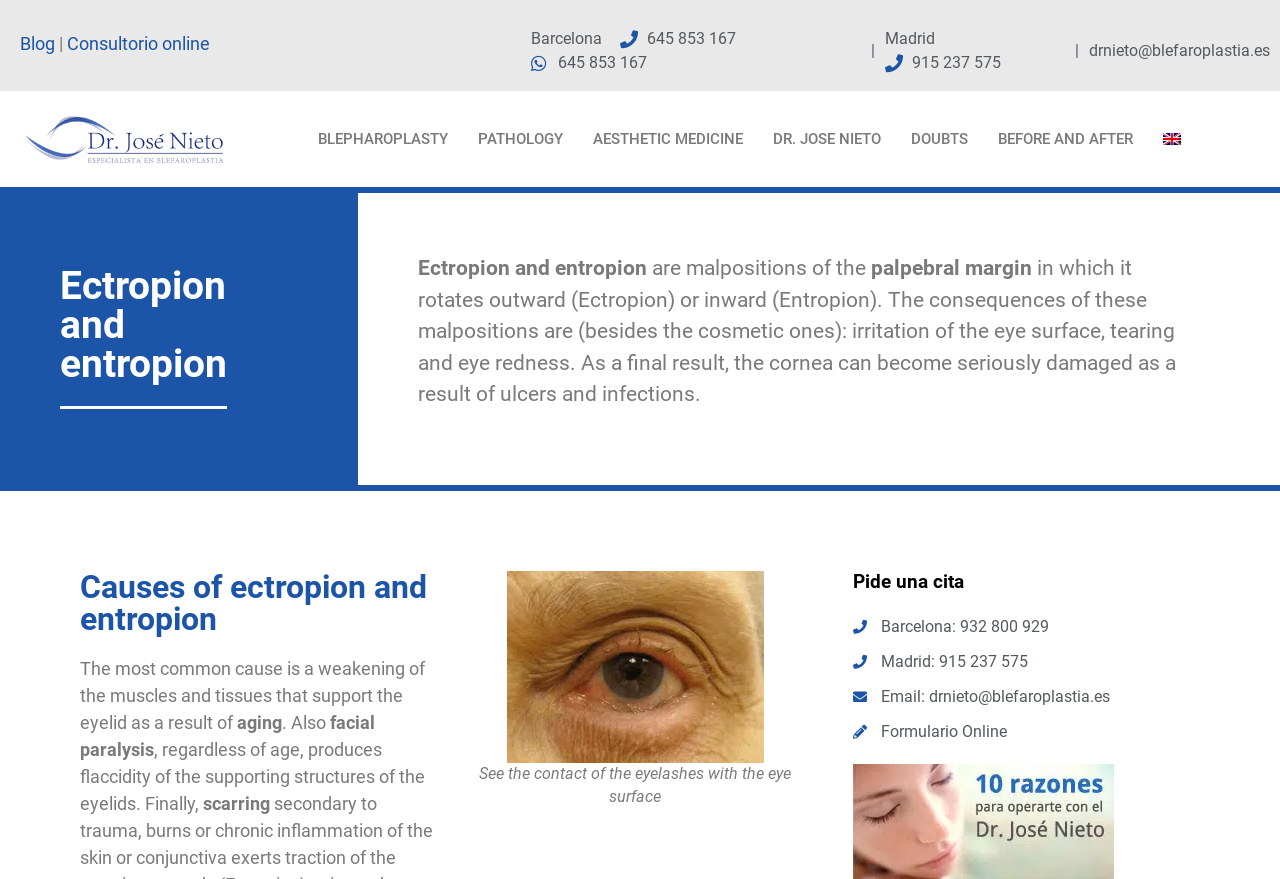Please identify the bounding box coordinates of the clickable element to fulfill the following instruction: "Click on the 'Blog' link". The coordinates should be four float numbers between 0 and 1, i.e., [left, top, right, bottom].

[0.016, 0.038, 0.043, 0.061]